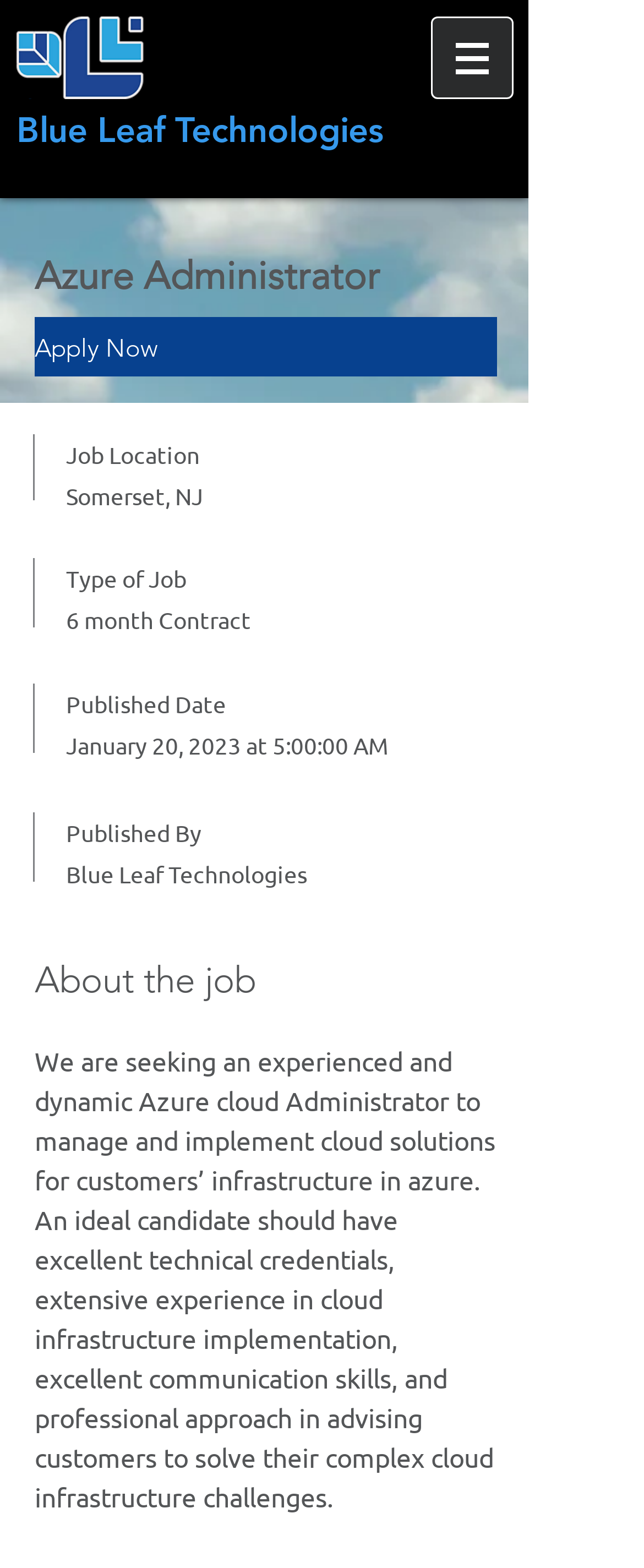Who published the job?
Based on the image, answer the question with as much detail as possible.

I found the publisher of the job by looking at the 'Published By' label and its corresponding value 'Blue Leaf Technologies' on the webpage.